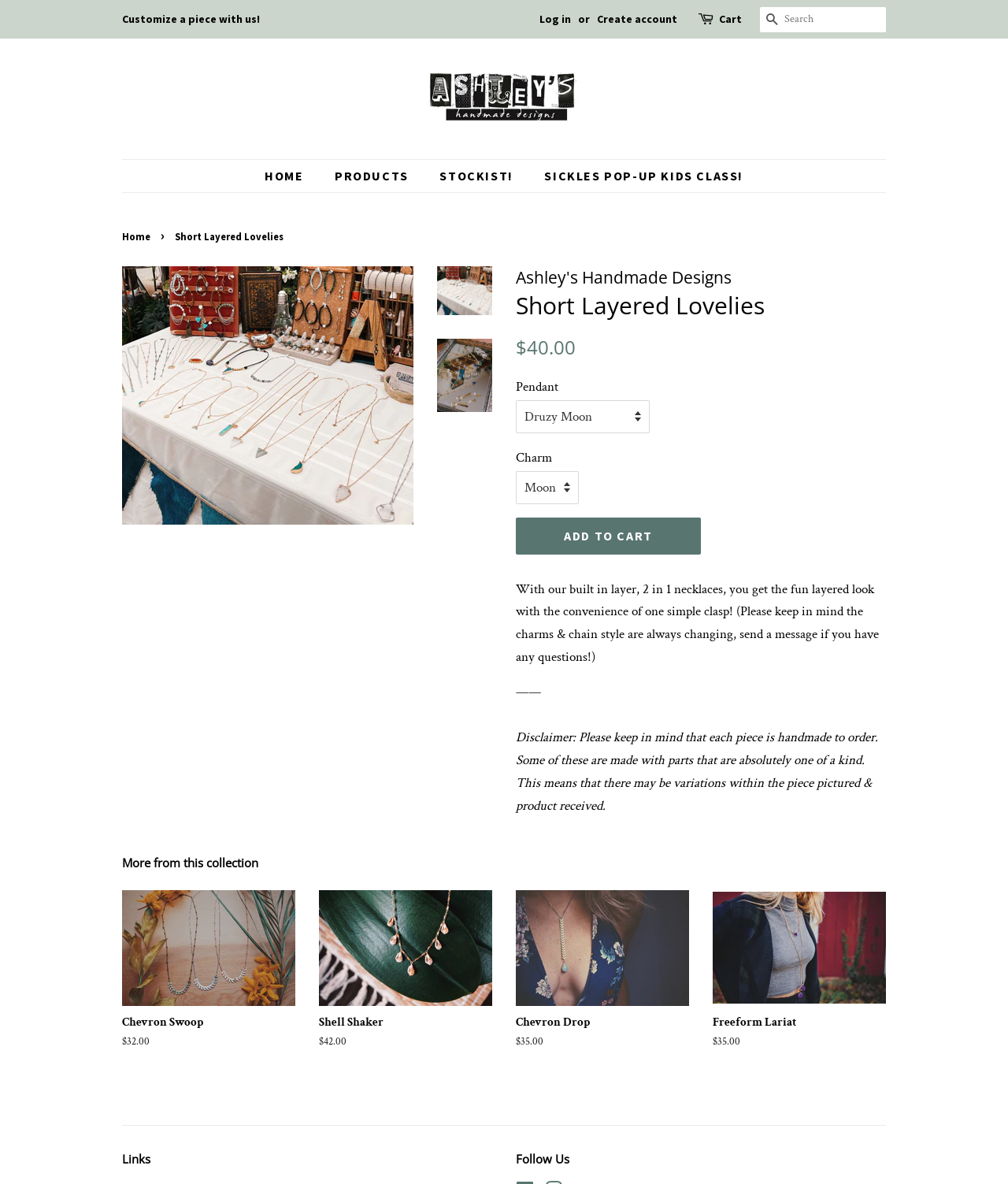Generate the title text from the webpage.

Short Layered Lovelies